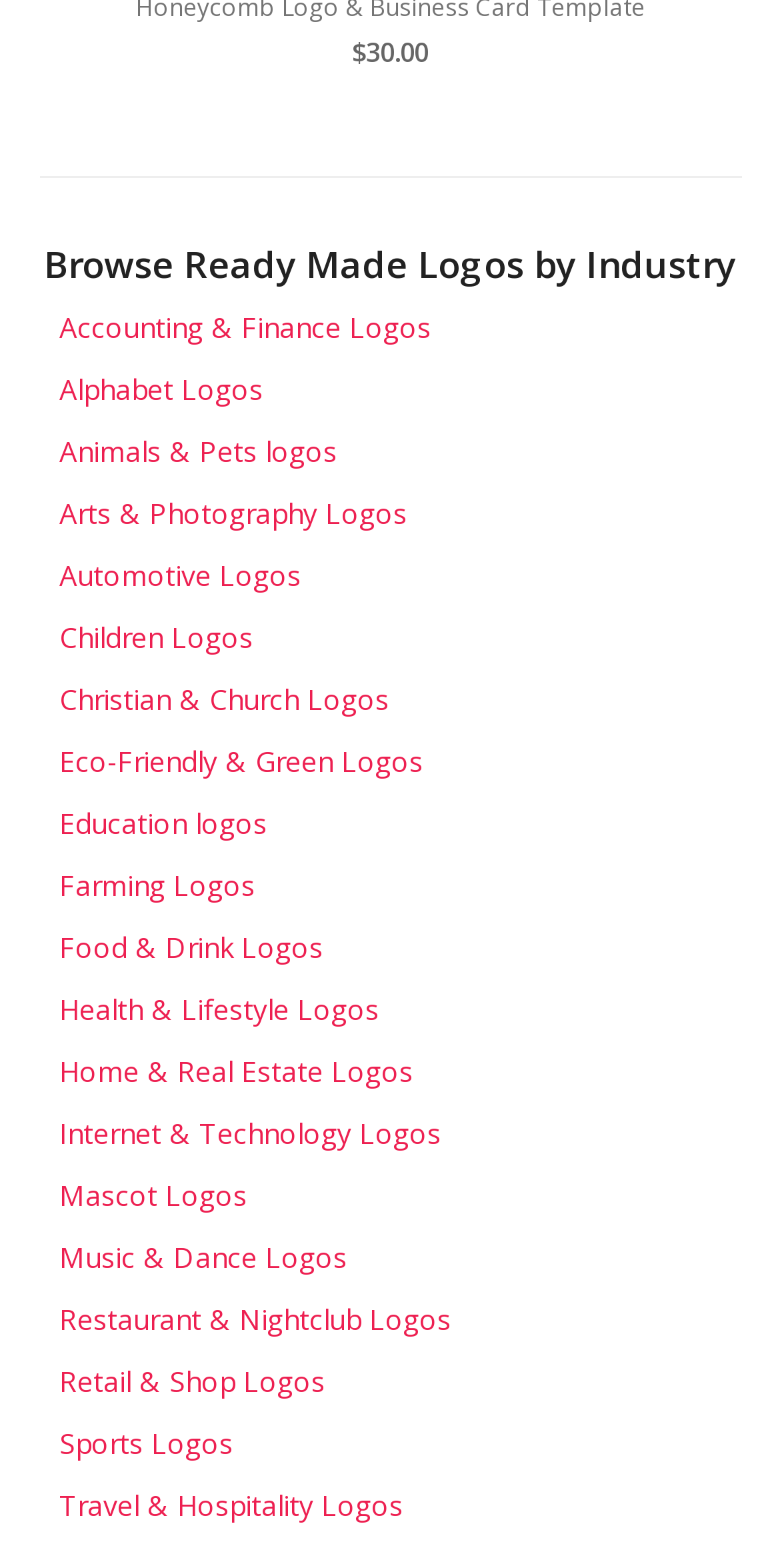How many logo categories are listed?
Give a comprehensive and detailed explanation for the question.

There are 20 links listed on the webpage, each representing a different logo category, such as 'Accounting & Finance Logos', 'Alphabet Logos', and so on.